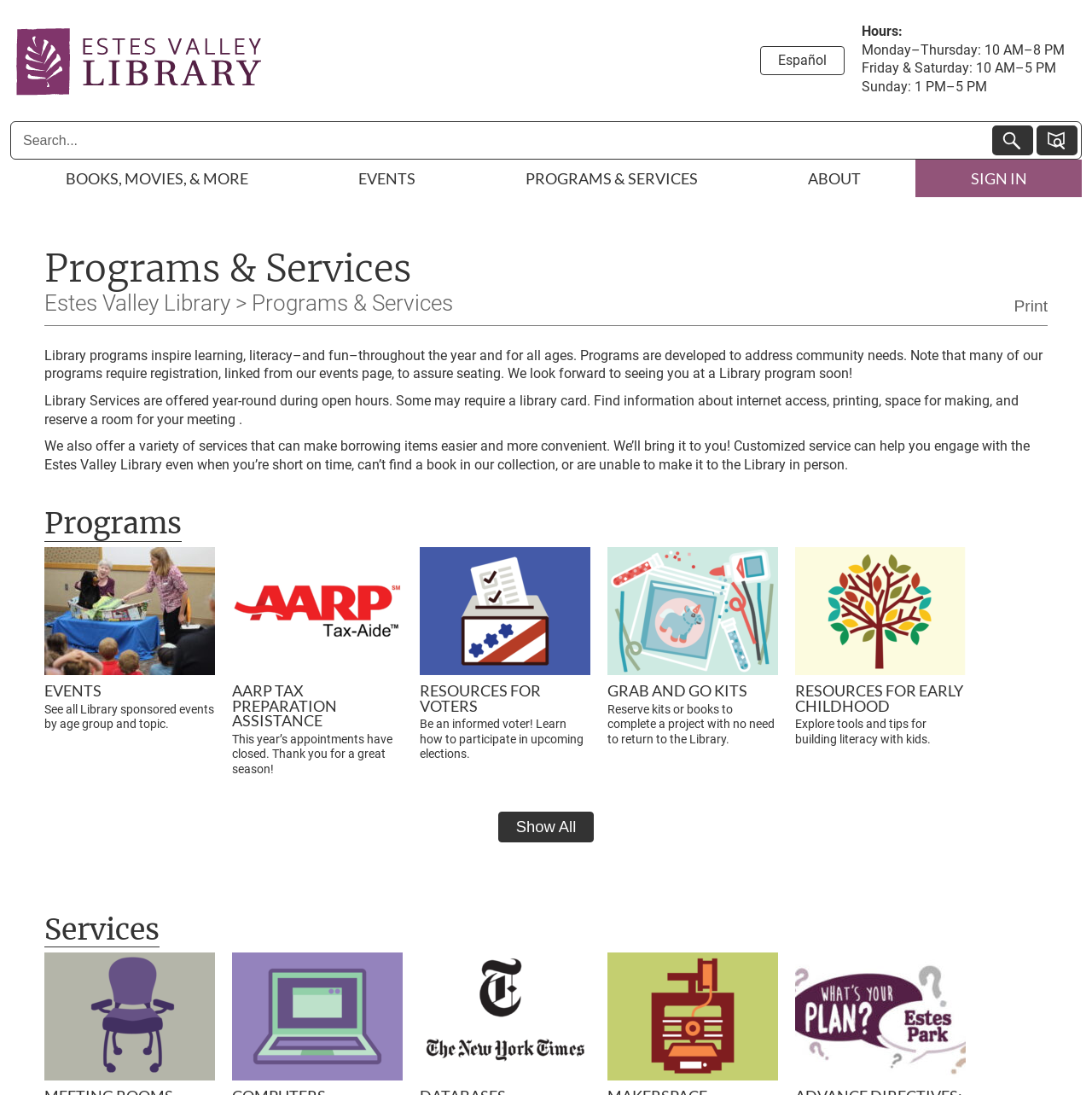Determine the bounding box for the UI element described here: "Books, Movies, & More".

[0.009, 0.146, 0.277, 0.18]